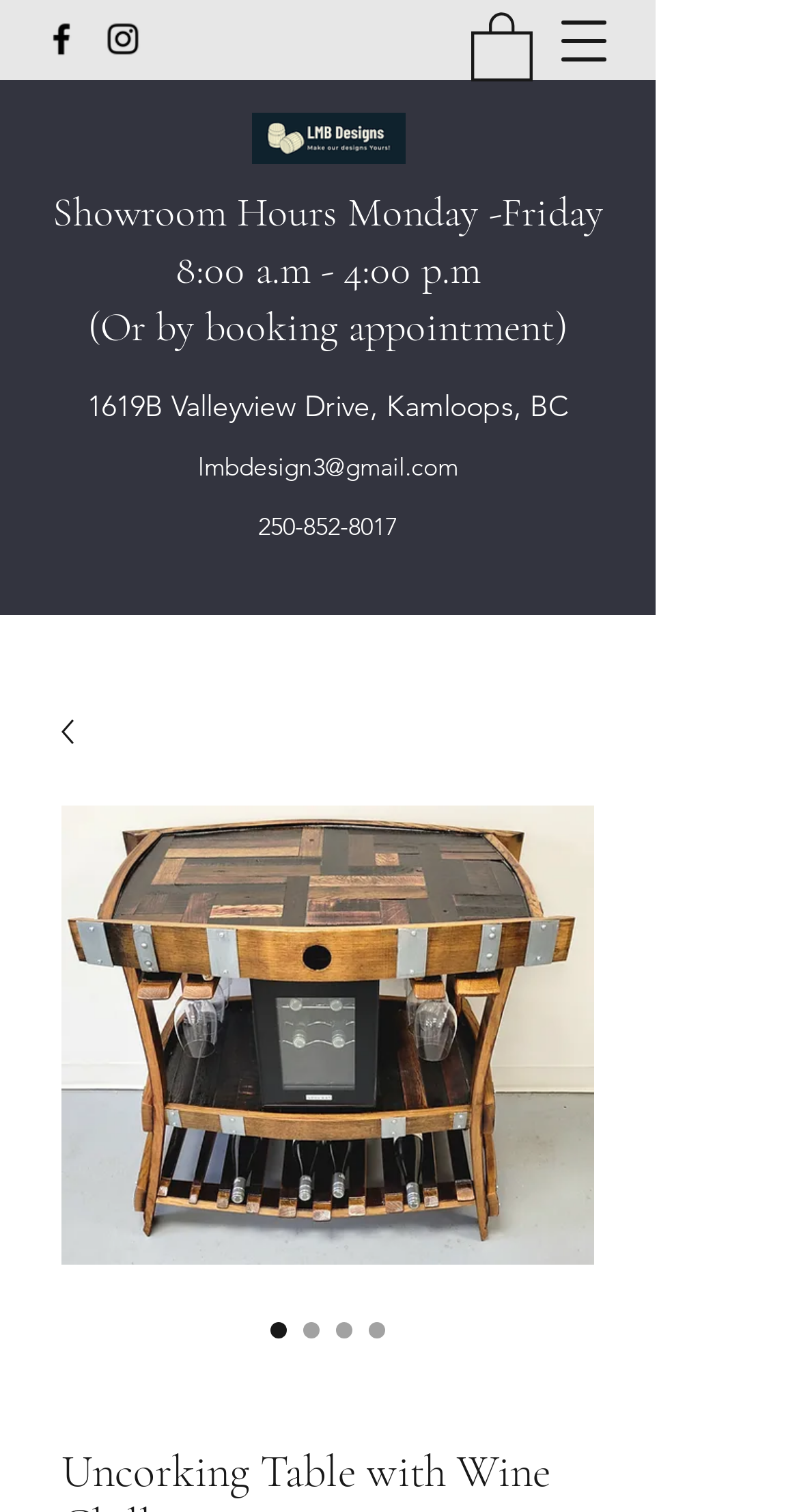What is the showroom's phone number?
Based on the visual information, provide a detailed and comprehensive answer.

I found the phone number by looking at the contact information section of the webpage, where it is listed as '250-852-8017'.